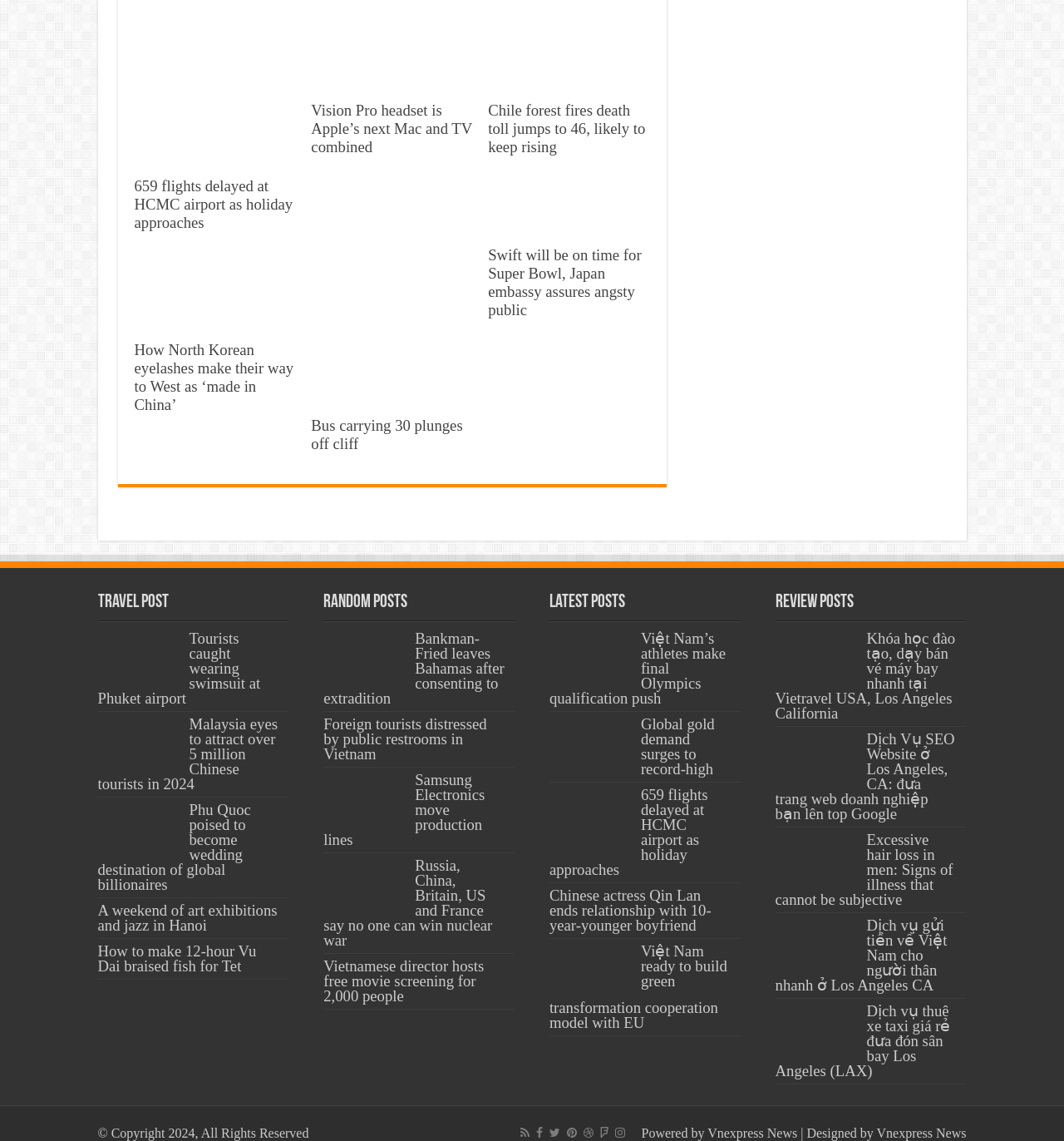Determine the bounding box coordinates of the clickable element to complete this instruction: "Explore how to make 12-hour Vu Dai braised fish for Tet". Provide the coordinates in the format of four float numbers between 0 and 1, [left, top, right, bottom].

[0.092, 0.827, 0.262, 0.853]